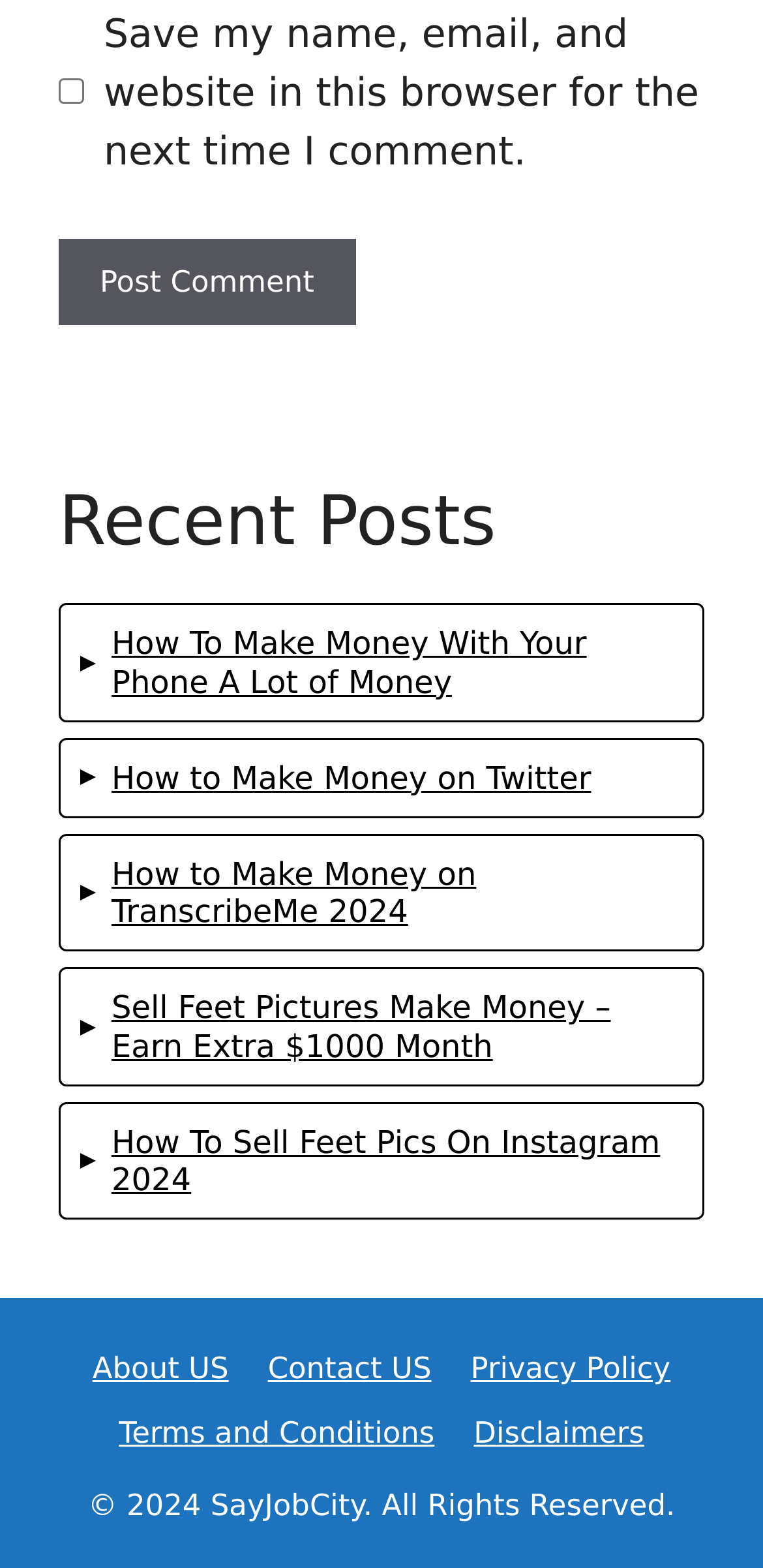Please identify the bounding box coordinates of the clickable area that will allow you to execute the instruction: "Visit the About US page".

[0.121, 0.862, 0.3, 0.884]